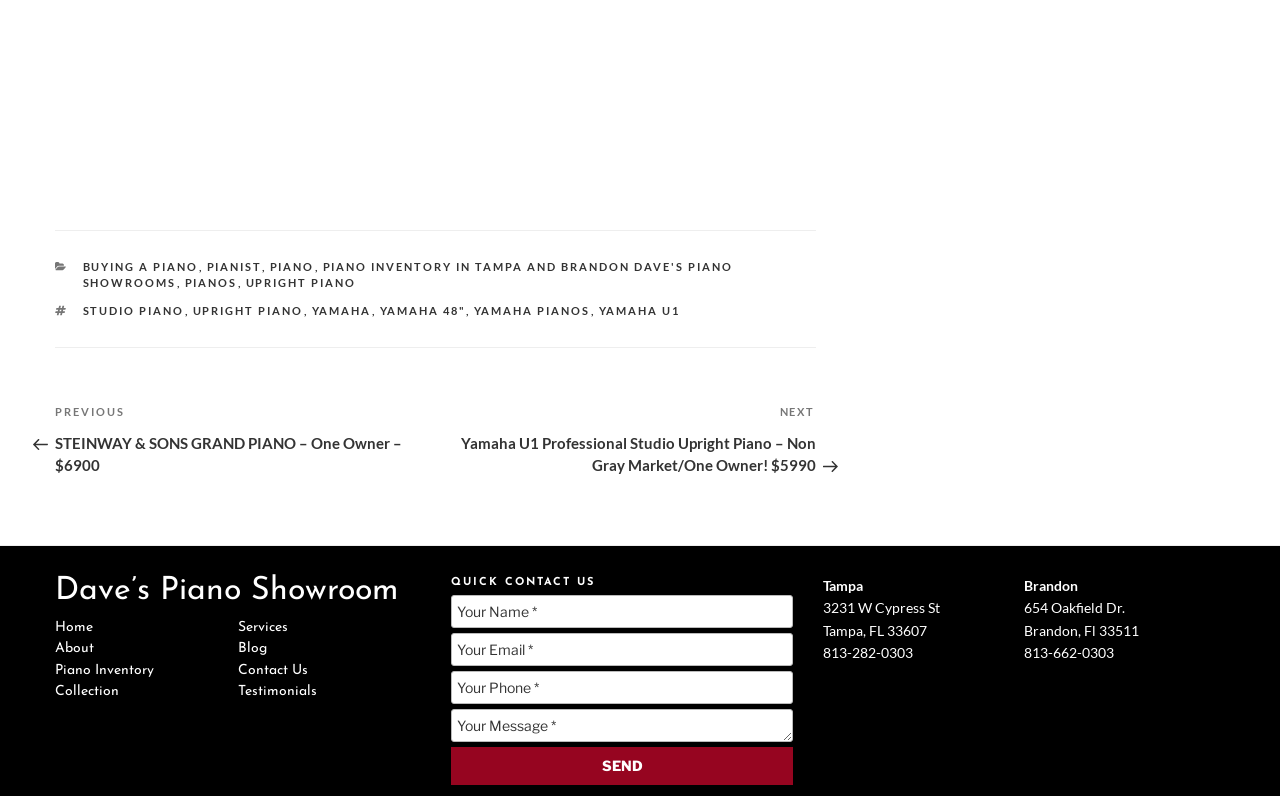Please give a short response to the question using one word or a phrase:
How many links are there in the footer?

11